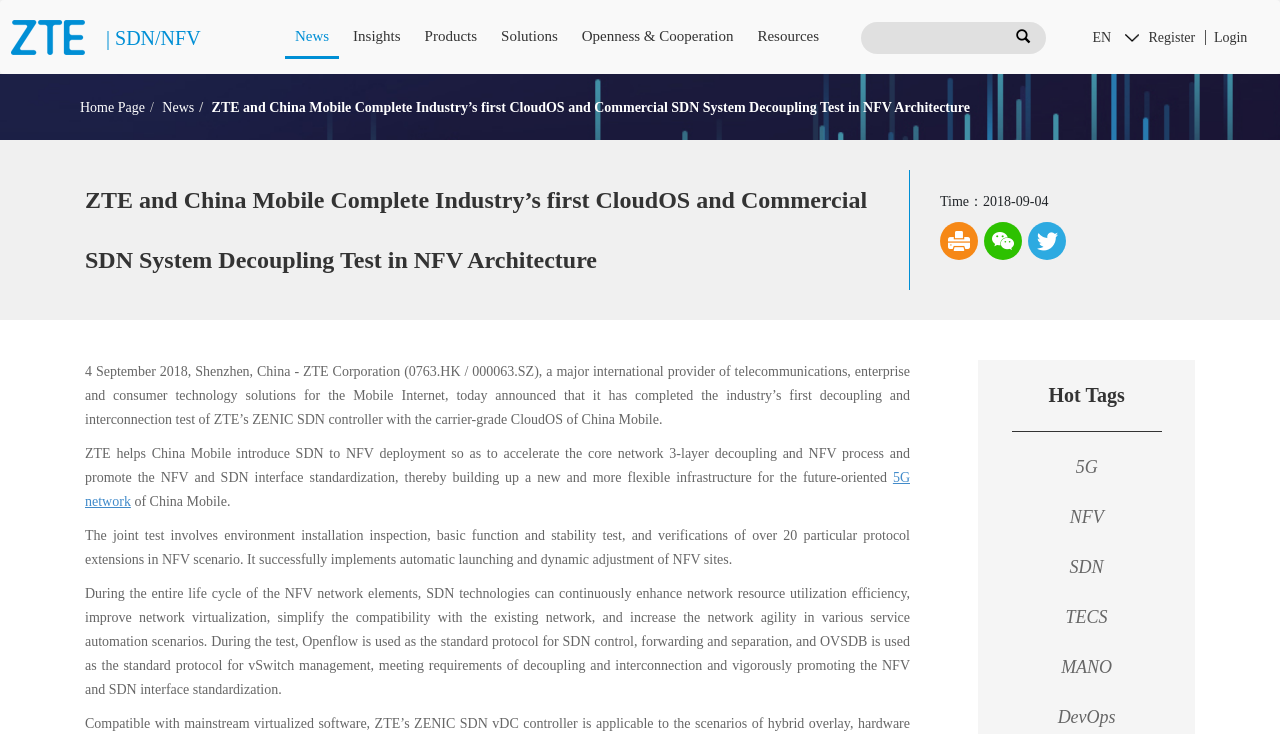Locate the primary heading on the webpage and return its text.

ZTE and China Mobile Complete Industry’s first CloudOS and Commercial SDN System Decoupling Test in NFV Architecture